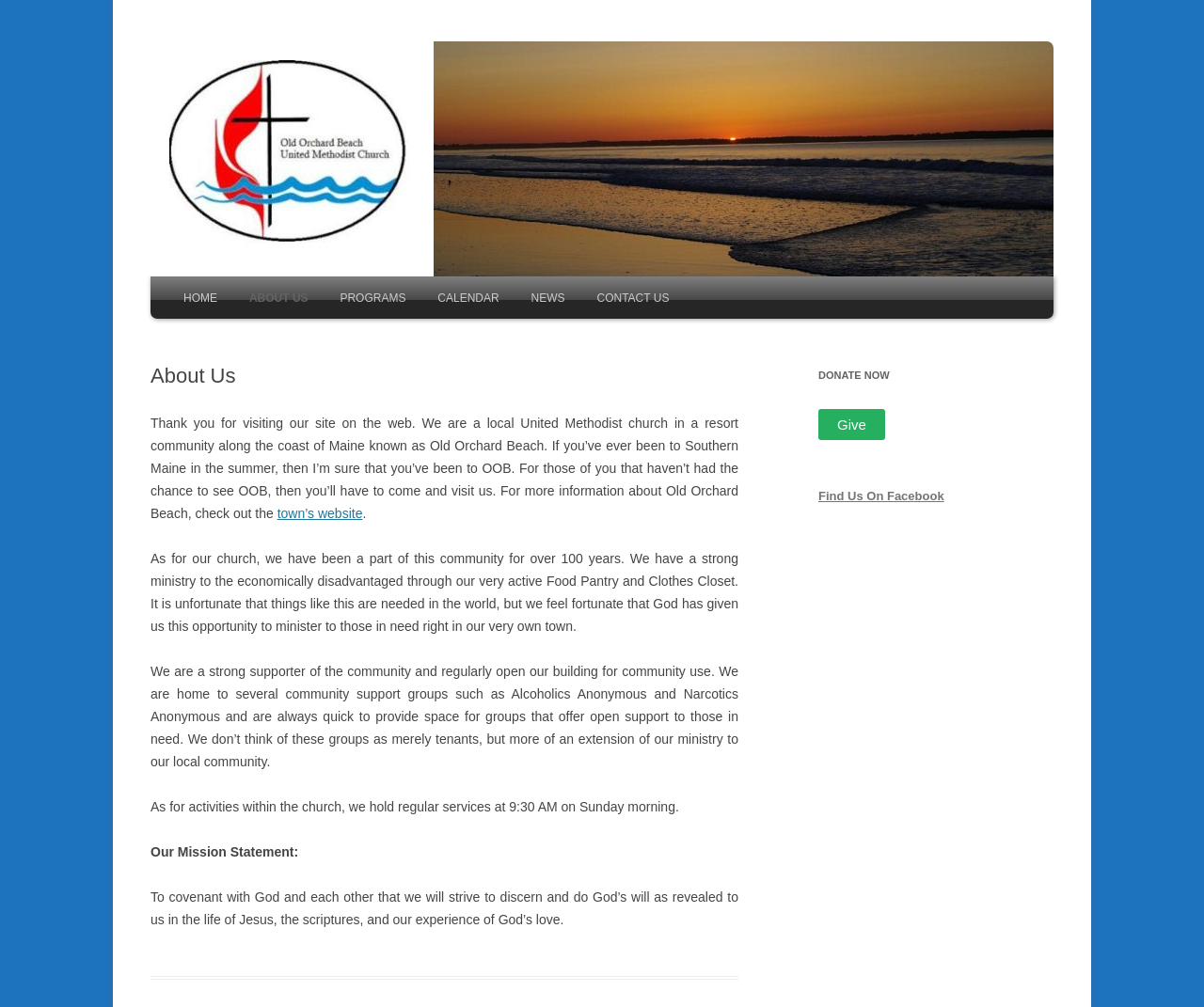Please extract and provide the main headline of the webpage.

Old Orchard Beach UMC